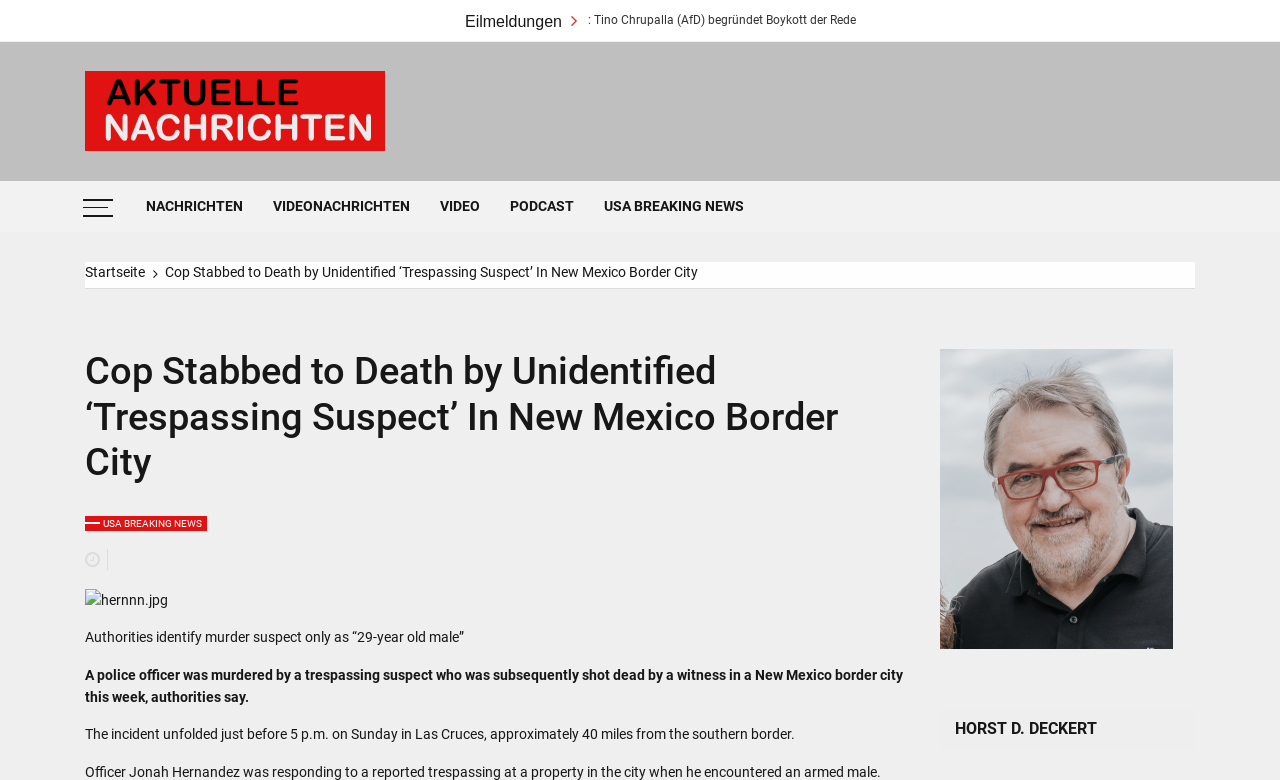Give a one-word or short-phrase answer to the following question: 
What is the category of news in the navigation menu?

USA BREAKING NEWS